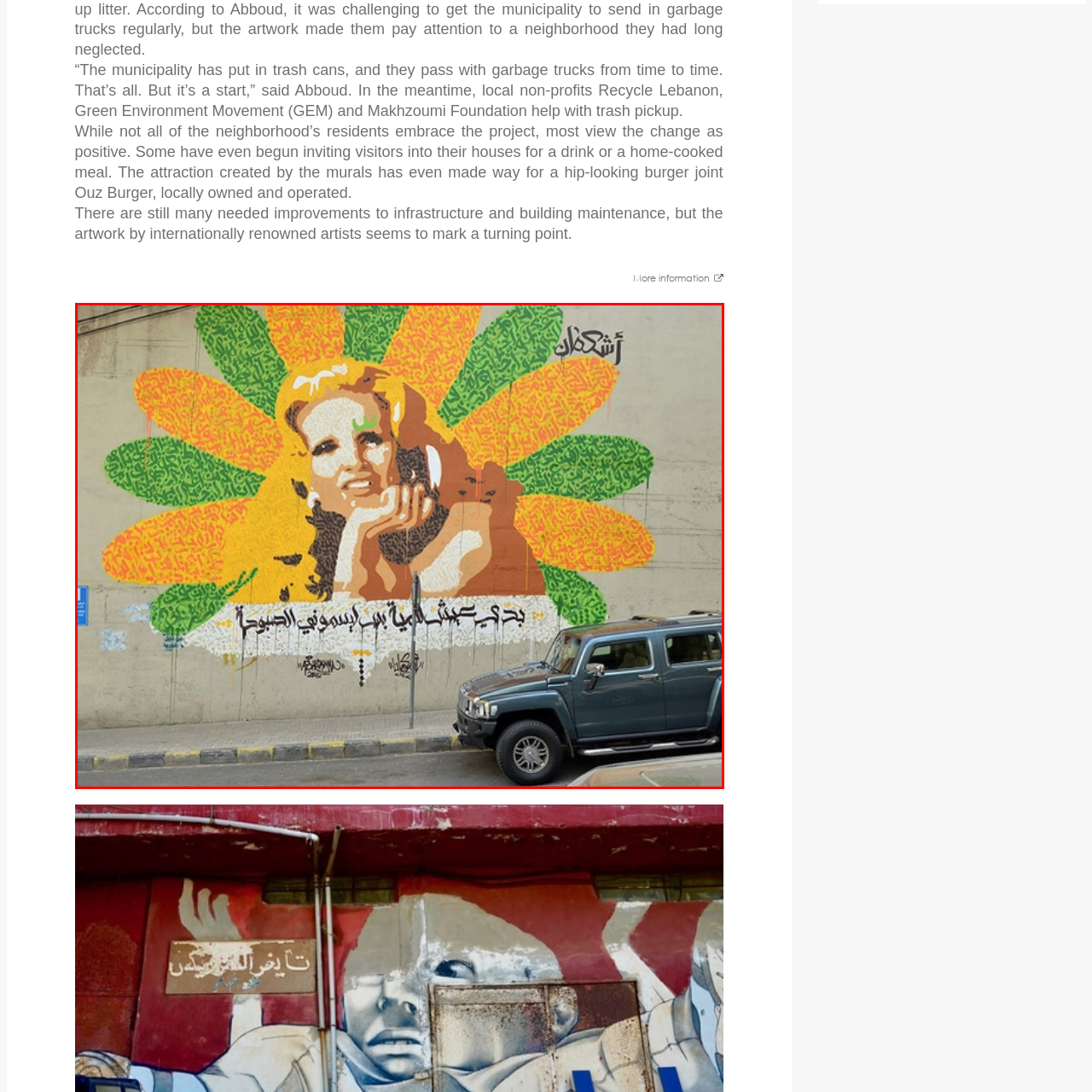What is the message conveyed by the graffiti text?  
Carefully review the image highlighted by the red outline and respond with a comprehensive answer based on the image's content.

The caption translates the graffiti text as 'We want to live with dignity', which implies that the message being conveyed is one of resilience and hope, emphasizing the importance of living with dignity.